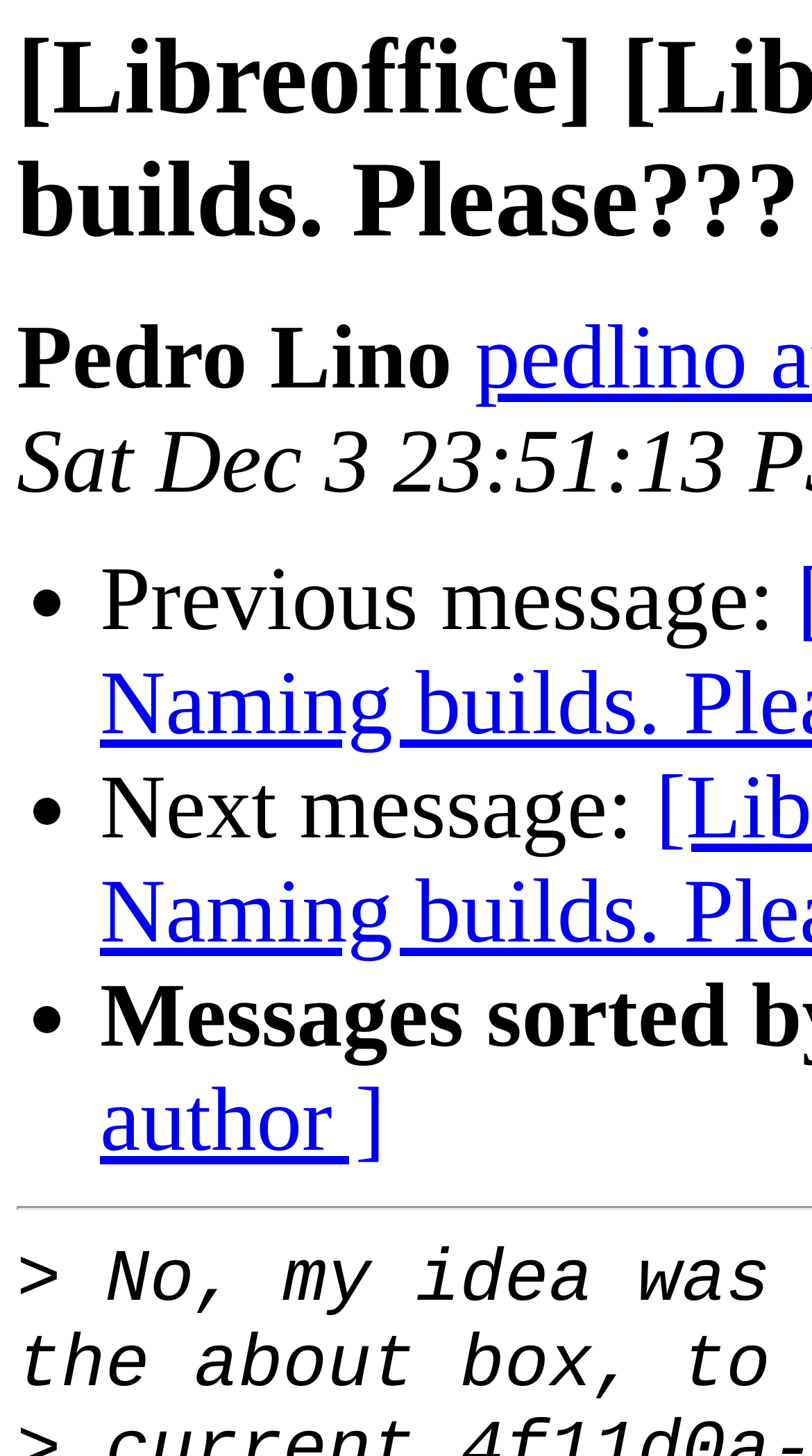Refer to the image and provide a thorough answer to this question:
What is the name of the person mentioned?

The name 'Pedro Lino' is mentioned in the StaticText element with bounding box coordinates [0.021, 0.212, 0.557, 0.281], which suggests that it is a prominent piece of information on the webpage.